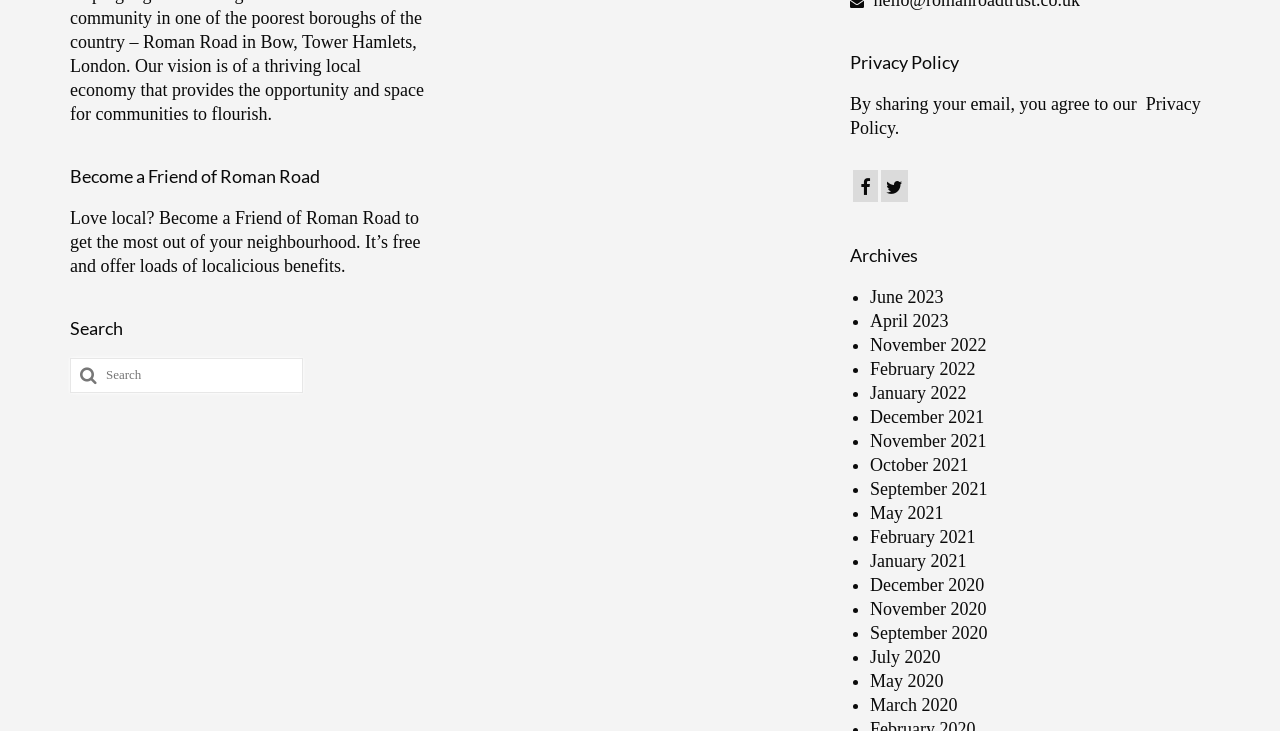Answer the question in one word or a short phrase:
How many links are there in the Archives section?

30